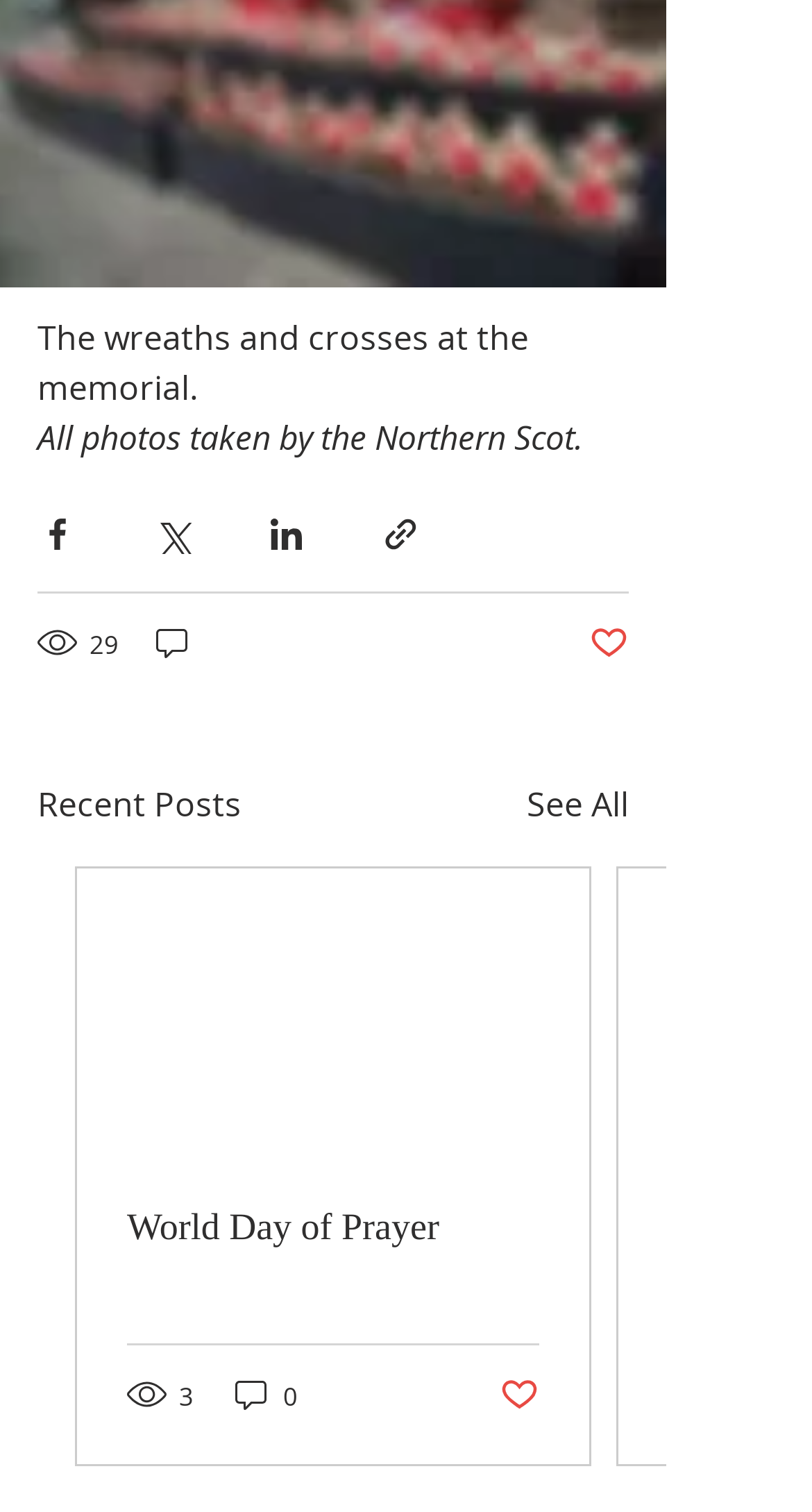Pinpoint the bounding box coordinates of the clickable element to carry out the following instruction: "Enter your email address."

None